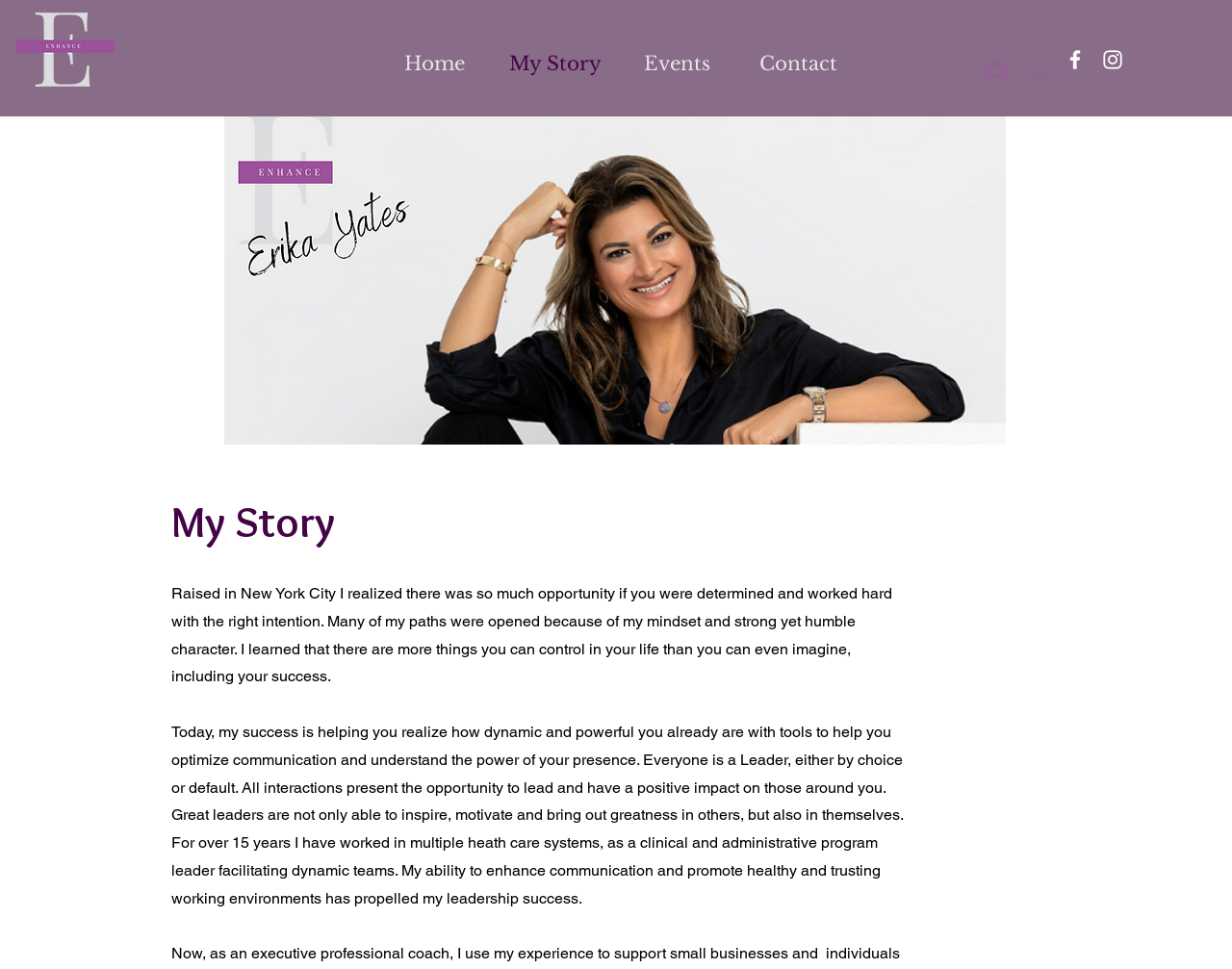Identify the coordinates of the bounding box for the element described below: "Contact". Return the coordinates as four float numbers between 0 and 1: [left, top, right, bottom].

[0.598, 0.041, 0.697, 0.09]